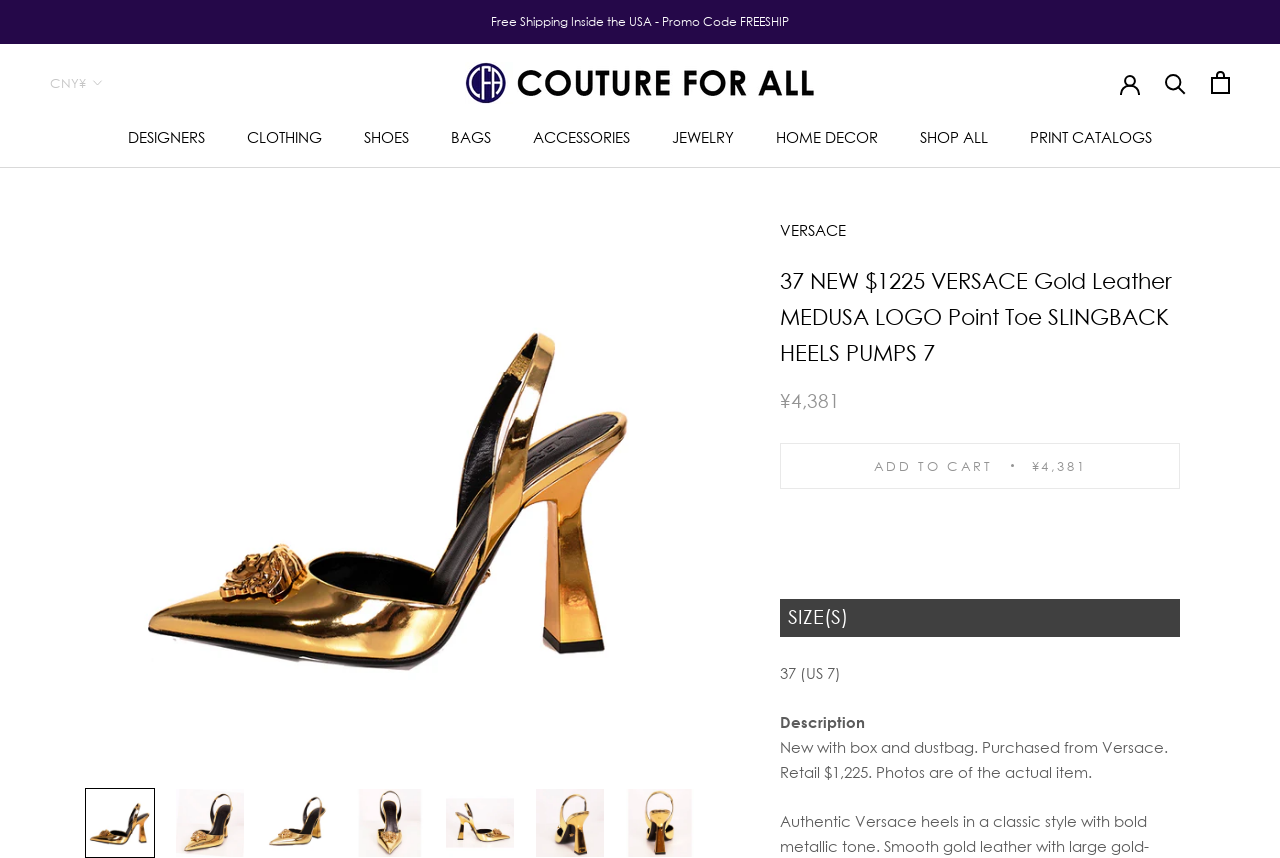Please reply to the following question with a single word or a short phrase:
Is the product new?

Yes